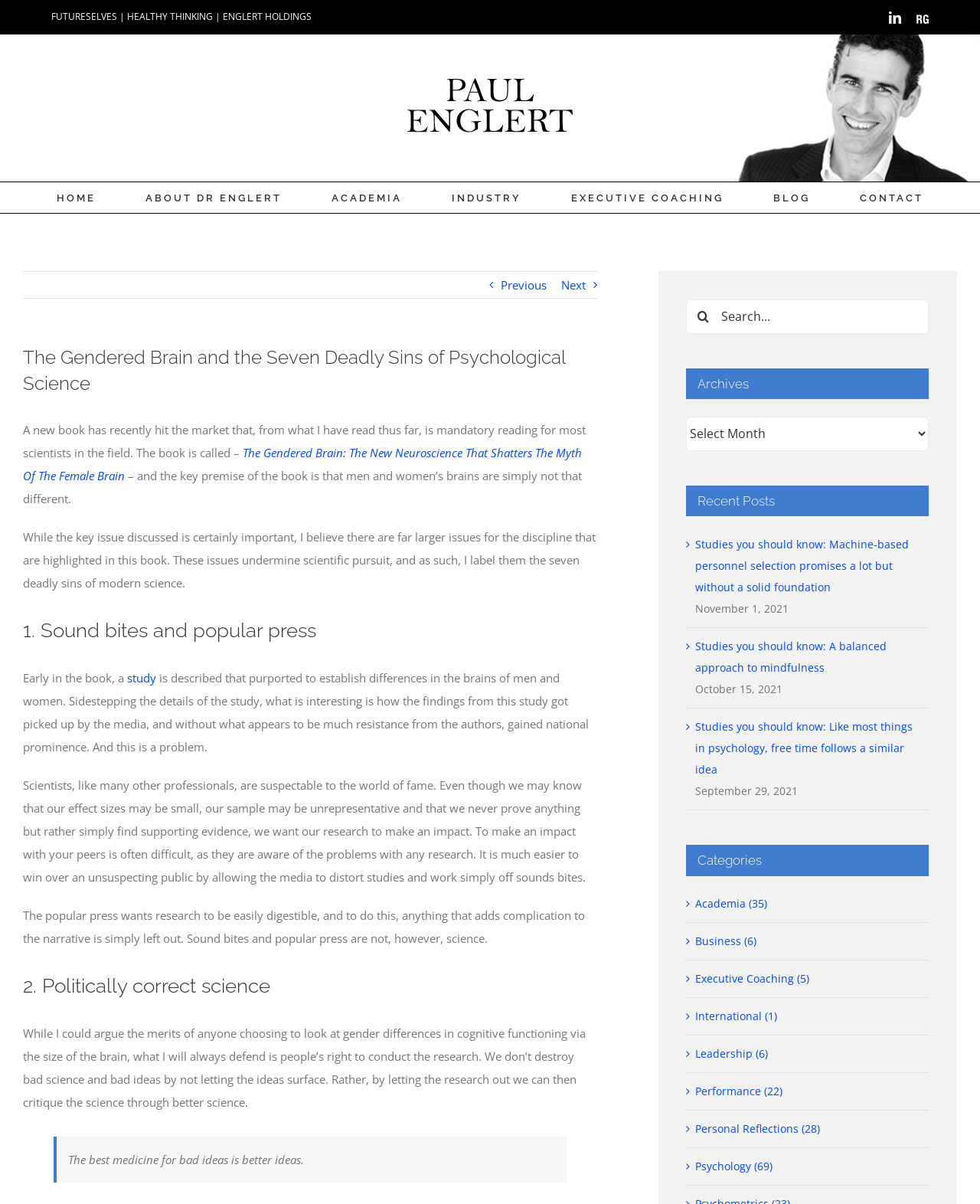Using the description: "Performance (22)", determine the UI element's bounding box coordinates. Ensure the coordinates are in the format of four float numbers between 0 and 1, i.e., [left, top, right, bottom].

[0.71, 0.898, 0.94, 0.916]